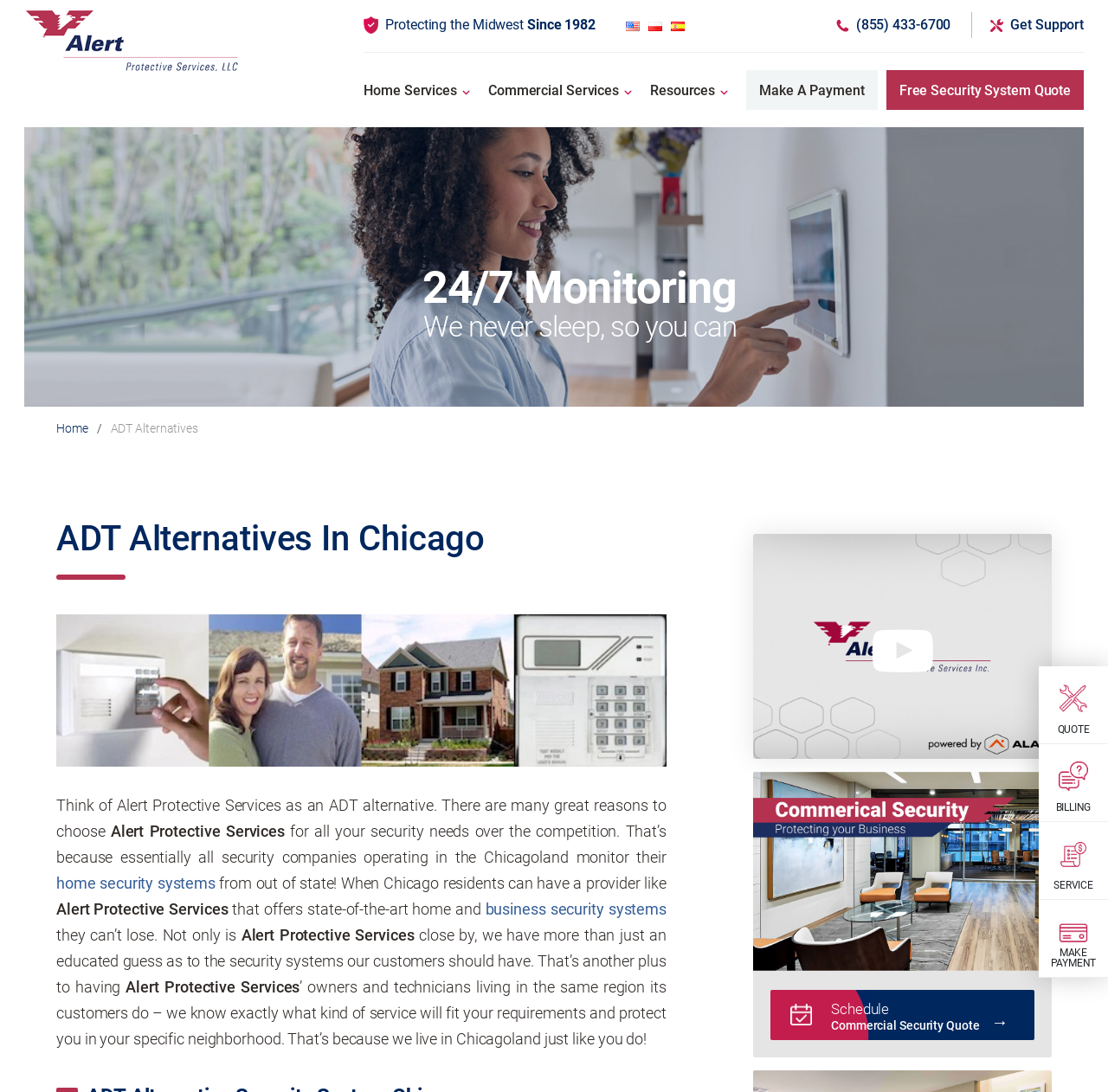What is the benefit of choosing Alert Protective Services?
Refer to the image and give a detailed answer to the question.

I found this information by reading the text on the webpage, which explains that the company's owners and technicians live in the same region as its customers, allowing them to provide more tailored service.